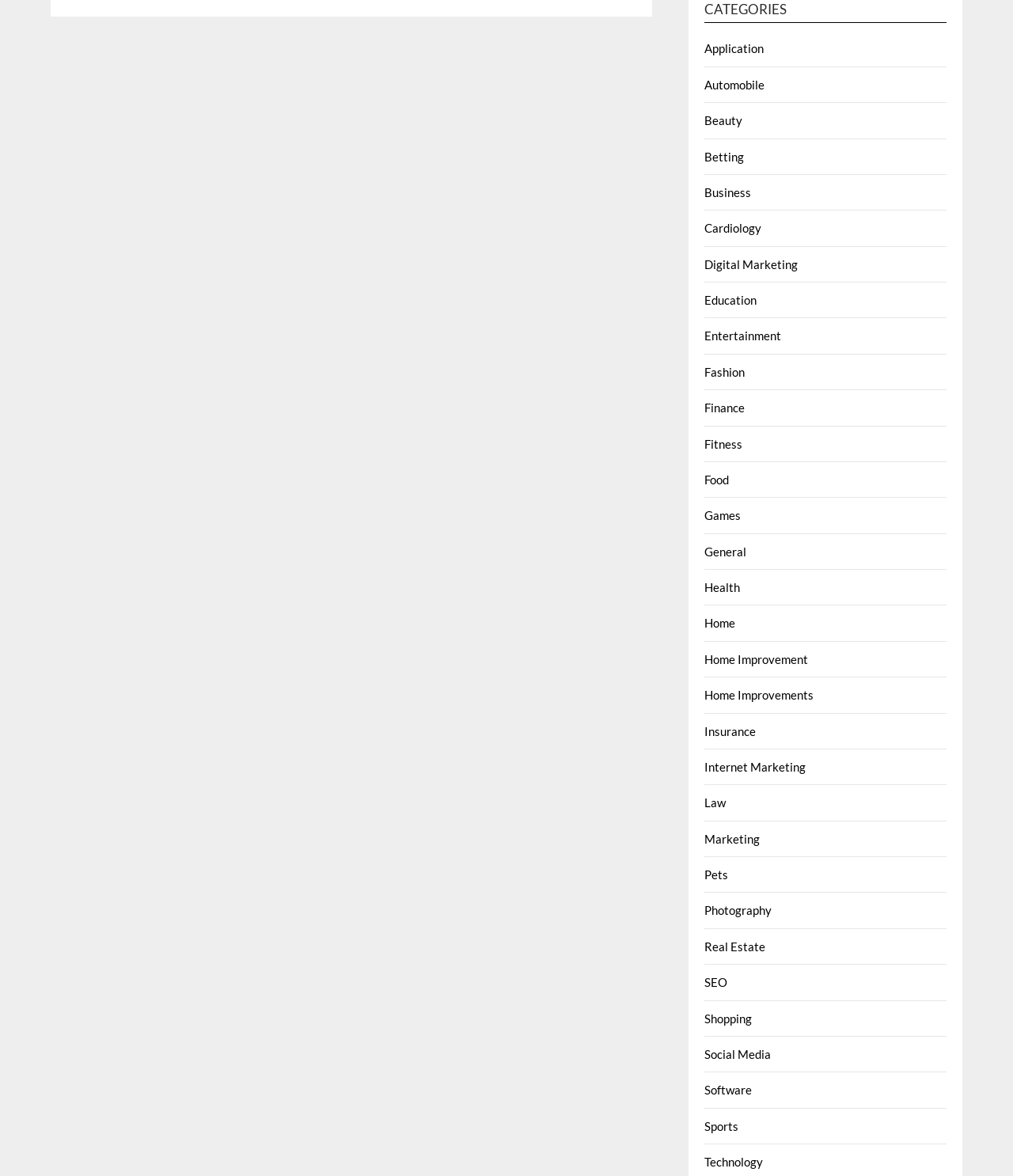Using the description "Application", locate and provide the bounding box of the UI element.

[0.696, 0.035, 0.754, 0.047]